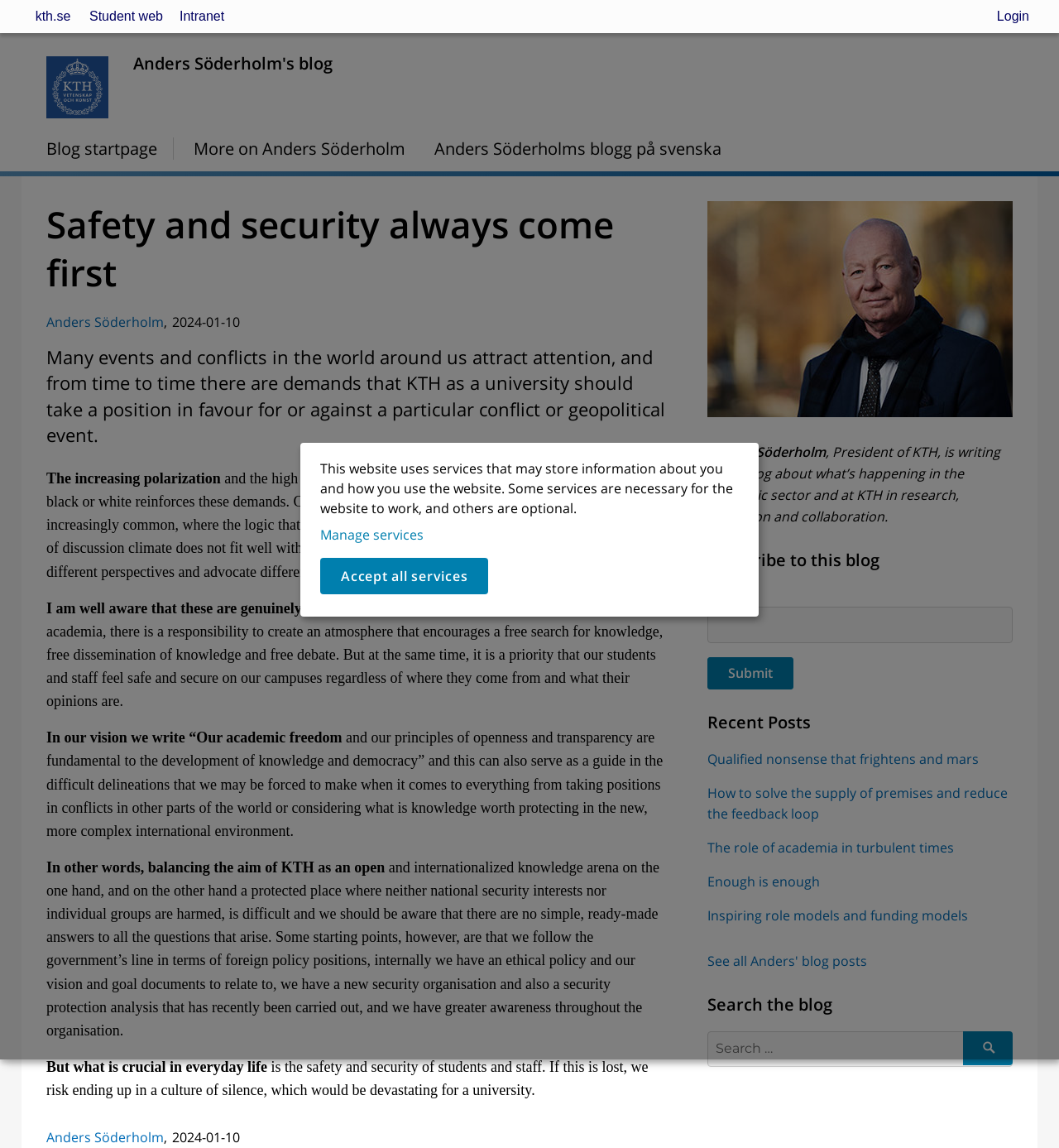Determine the bounding box for the described HTML element: "Login". Ensure the coordinates are four float numbers between 0 and 1 in the format [left, top, right, bottom].

[0.941, 0.0, 0.972, 0.029]